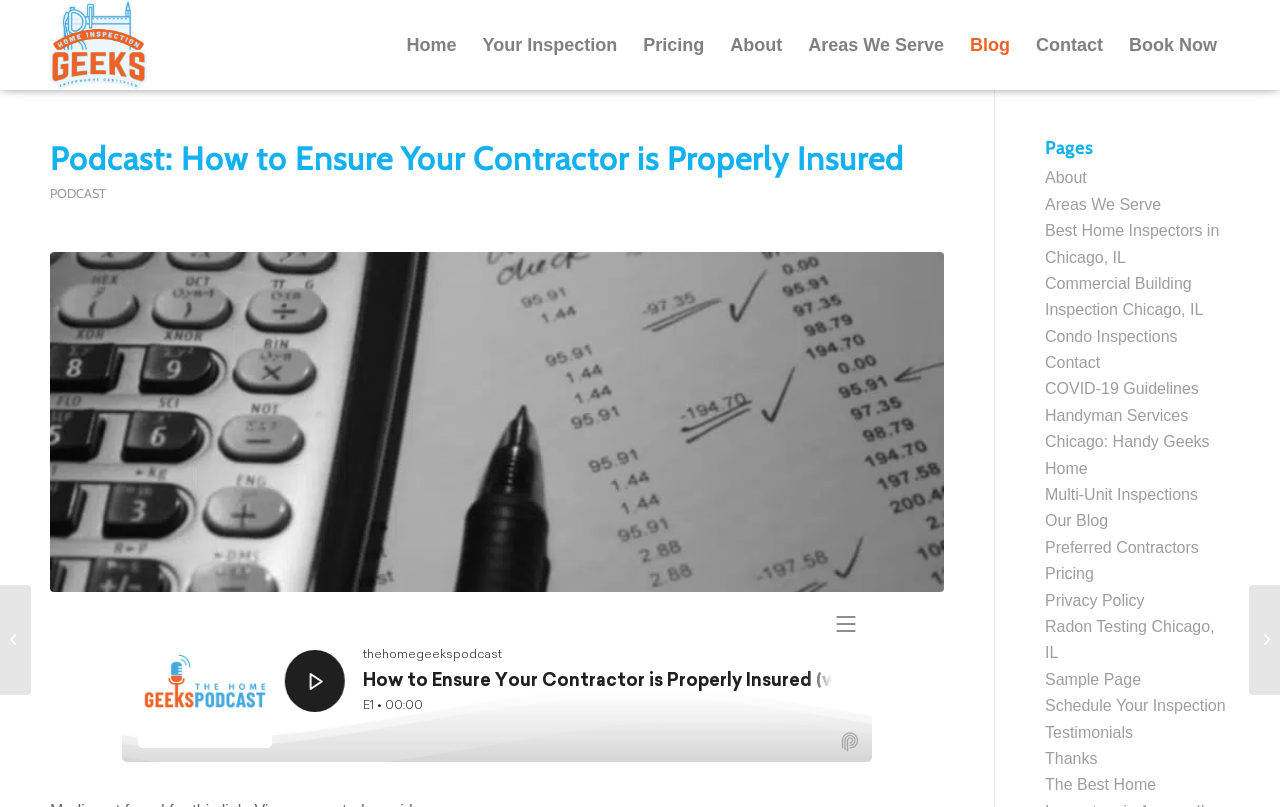What is the topic of the iframe?
Using the information presented in the image, please offer a detailed response to the question.

I determined the answer by looking at the iframe element which is a child of the link 'Podcast: How to Ensure Your Contractor is Properly Insured', indicating that the iframe is related to the podcast.